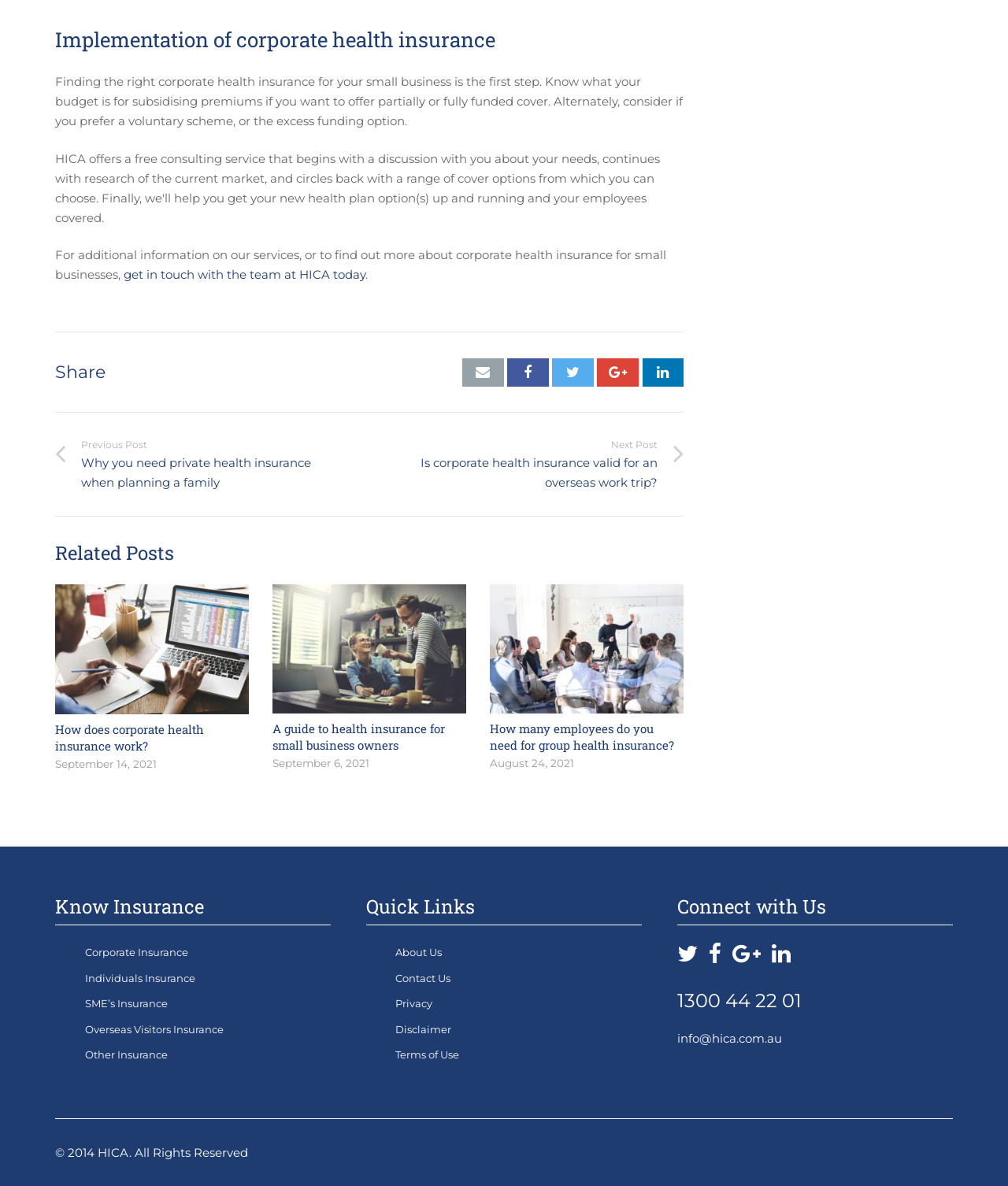Can you identify the bounding box coordinates of the clickable region needed to carry out this instruction: 'Get in touch with the team at HICA today'? The coordinates should be four float numbers within the range of 0 to 1, stated as [left, top, right, bottom].

[0.123, 0.225, 0.362, 0.238]